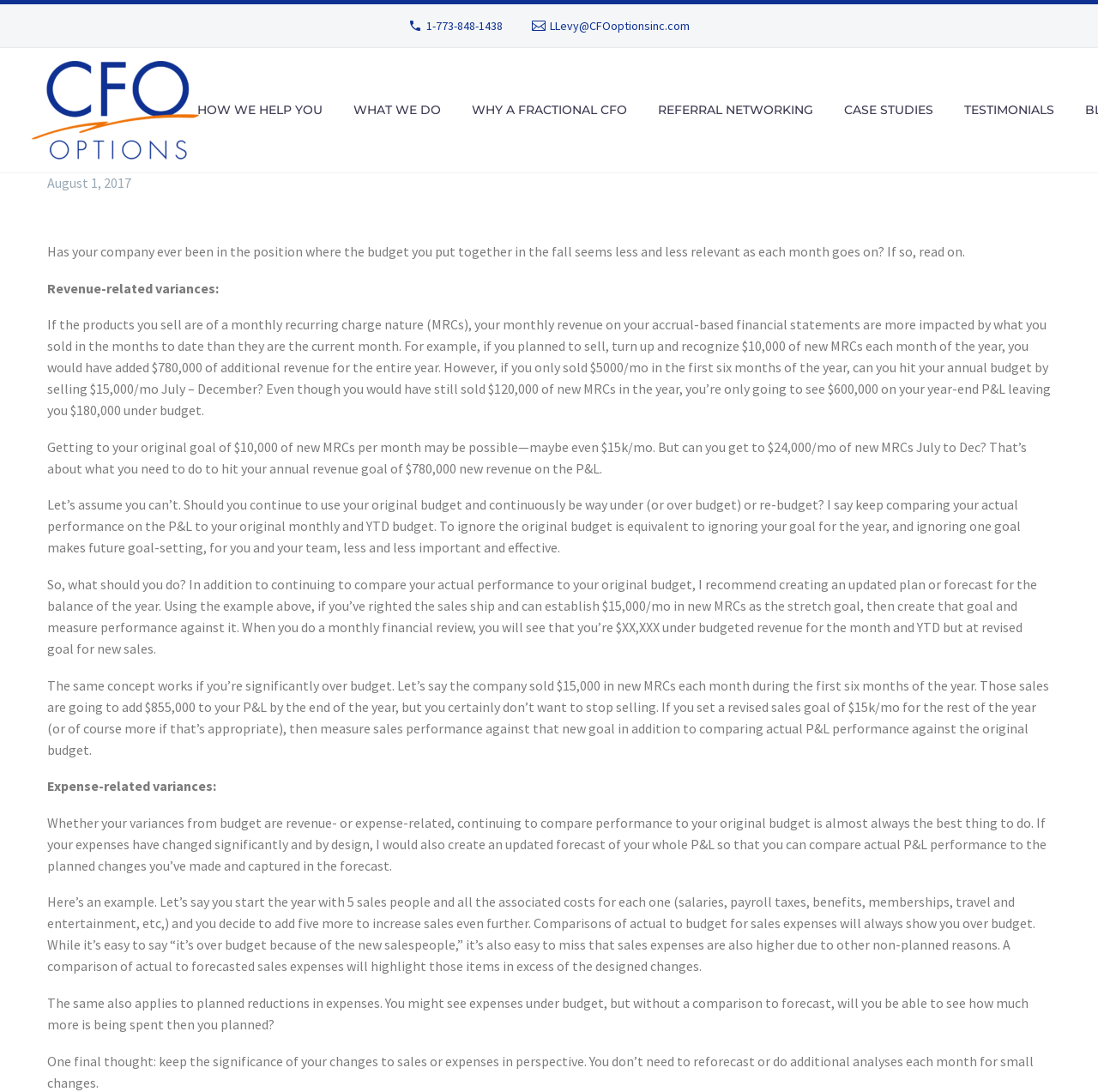Find the bounding box coordinates for the area you need to click to carry out the instruction: "Enter your name". The coordinates should be four float numbers between 0 and 1, indicated as [left, top, right, bottom].

None